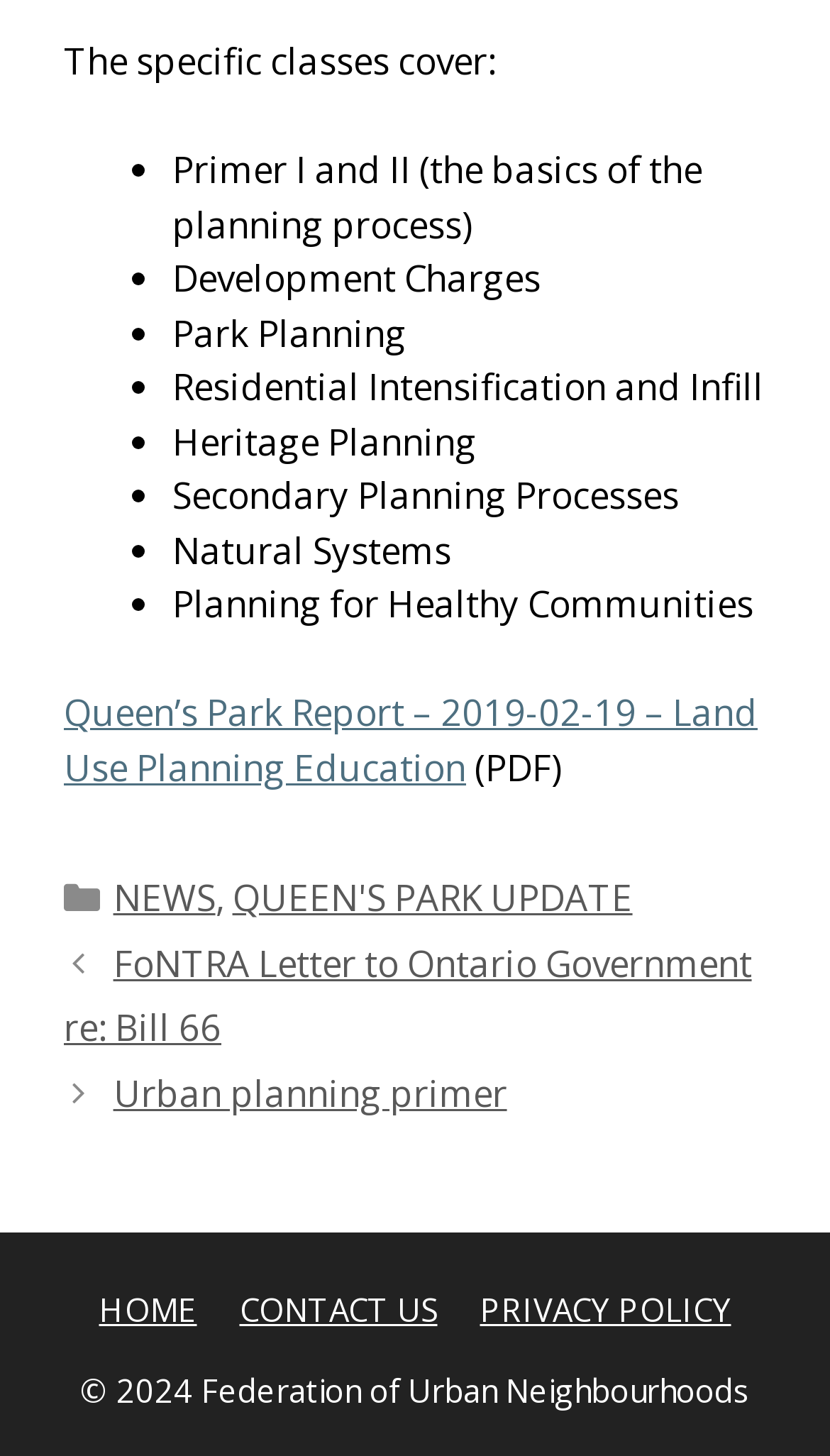Find the bounding box coordinates of the element to click in order to complete the given instruction: "Read Quotes."

None